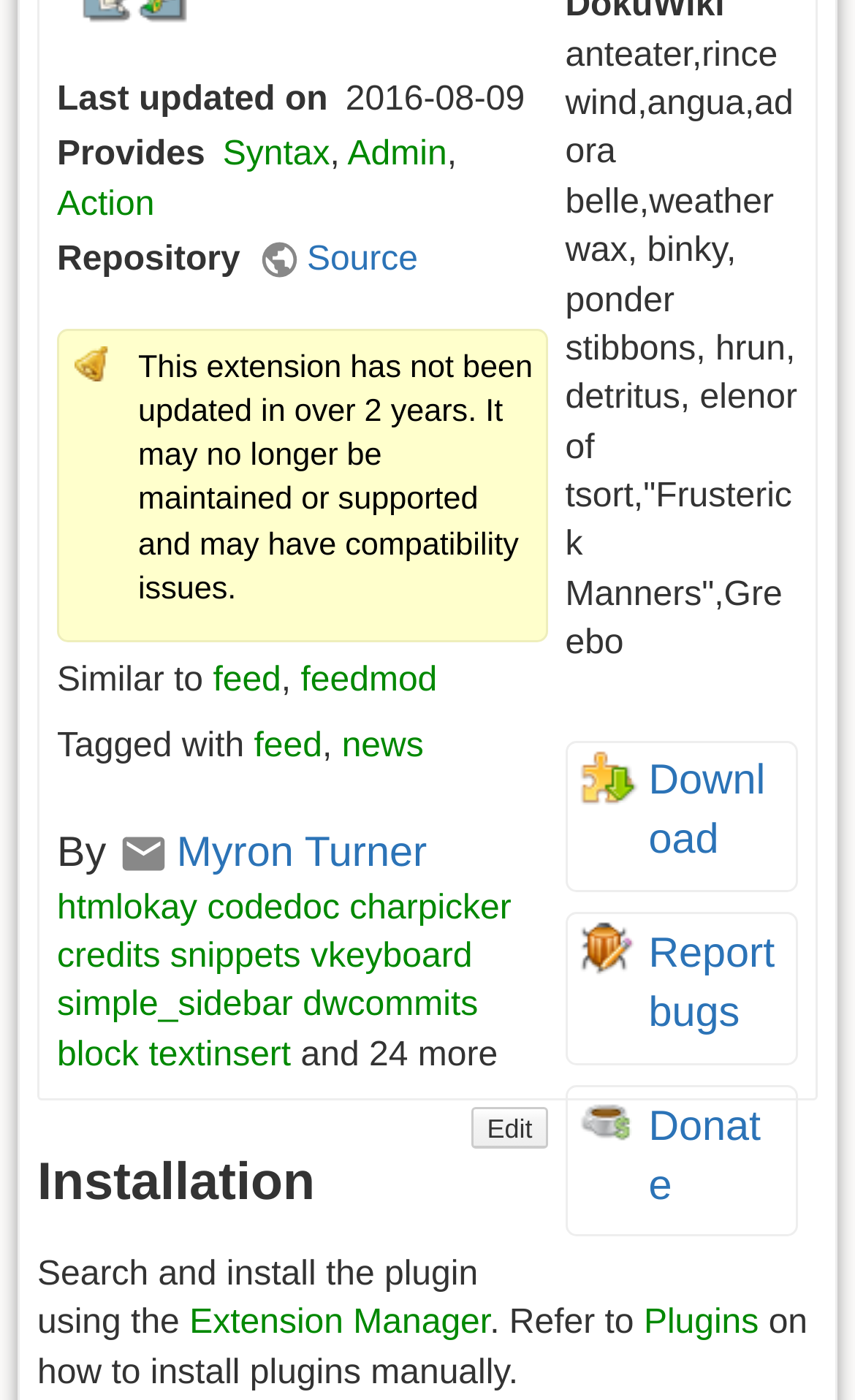Locate the bounding box coordinates for the element described below: "Myron Turner". The coordinates must be four float values between 0 and 1, formatted as [left, top, right, bottom].

[0.138, 0.593, 0.499, 0.626]